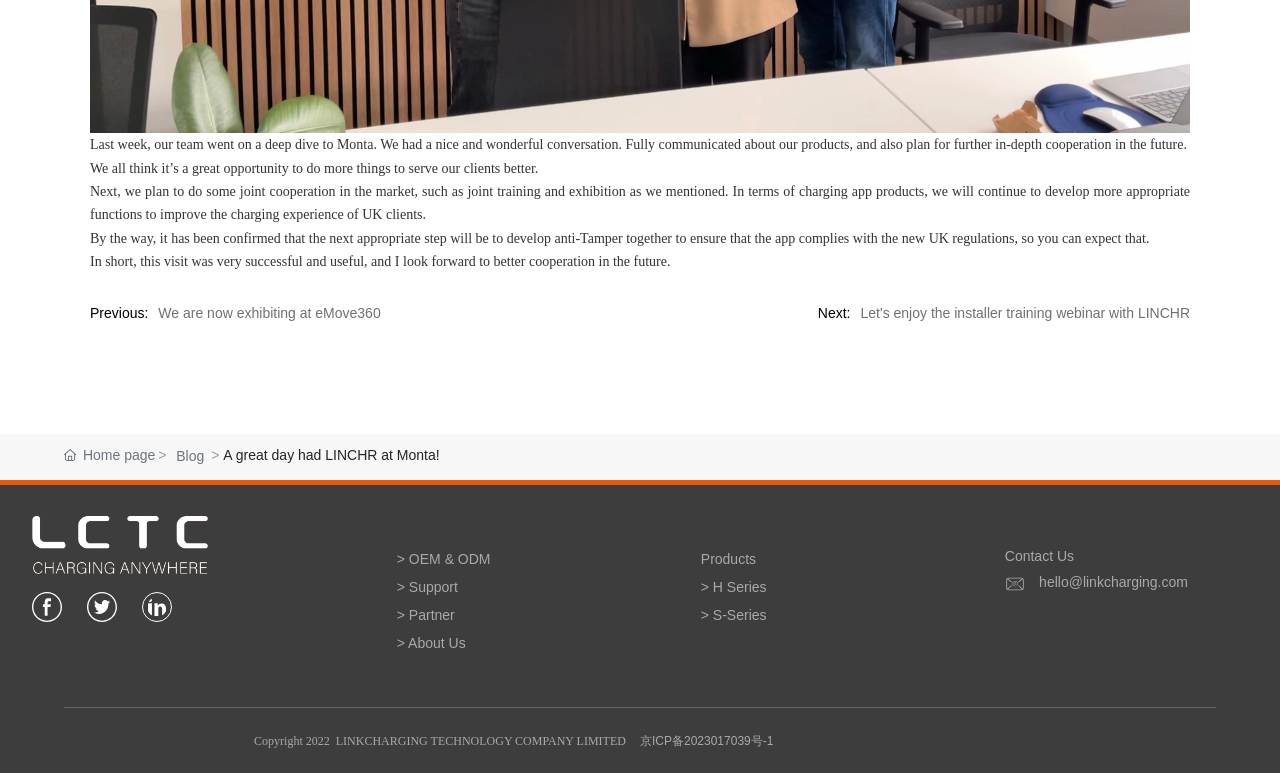Predict the bounding box for the UI component with the following description: "> S-Series".

[0.547, 0.785, 0.599, 0.805]